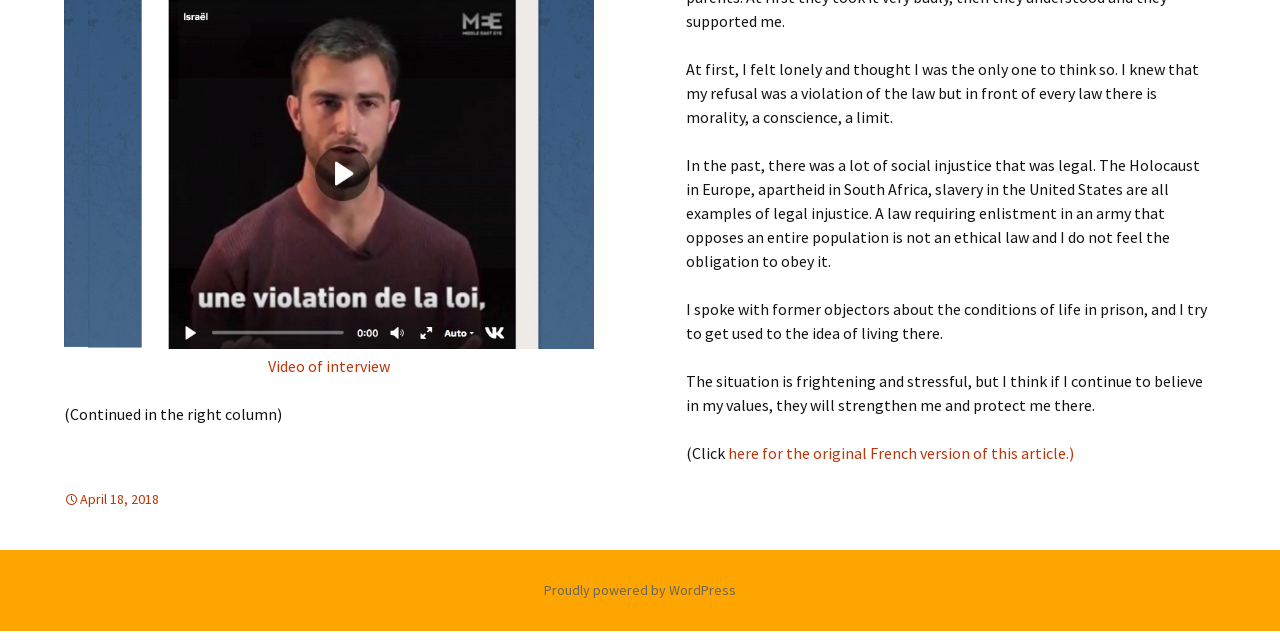Determine the bounding box coordinates for the HTML element mentioned in the following description: "Mideast". The coordinates should be a list of four floats ranging from 0 to 1, represented as [left, top, right, bottom].

[0.14, 0.766, 0.19, 0.794]